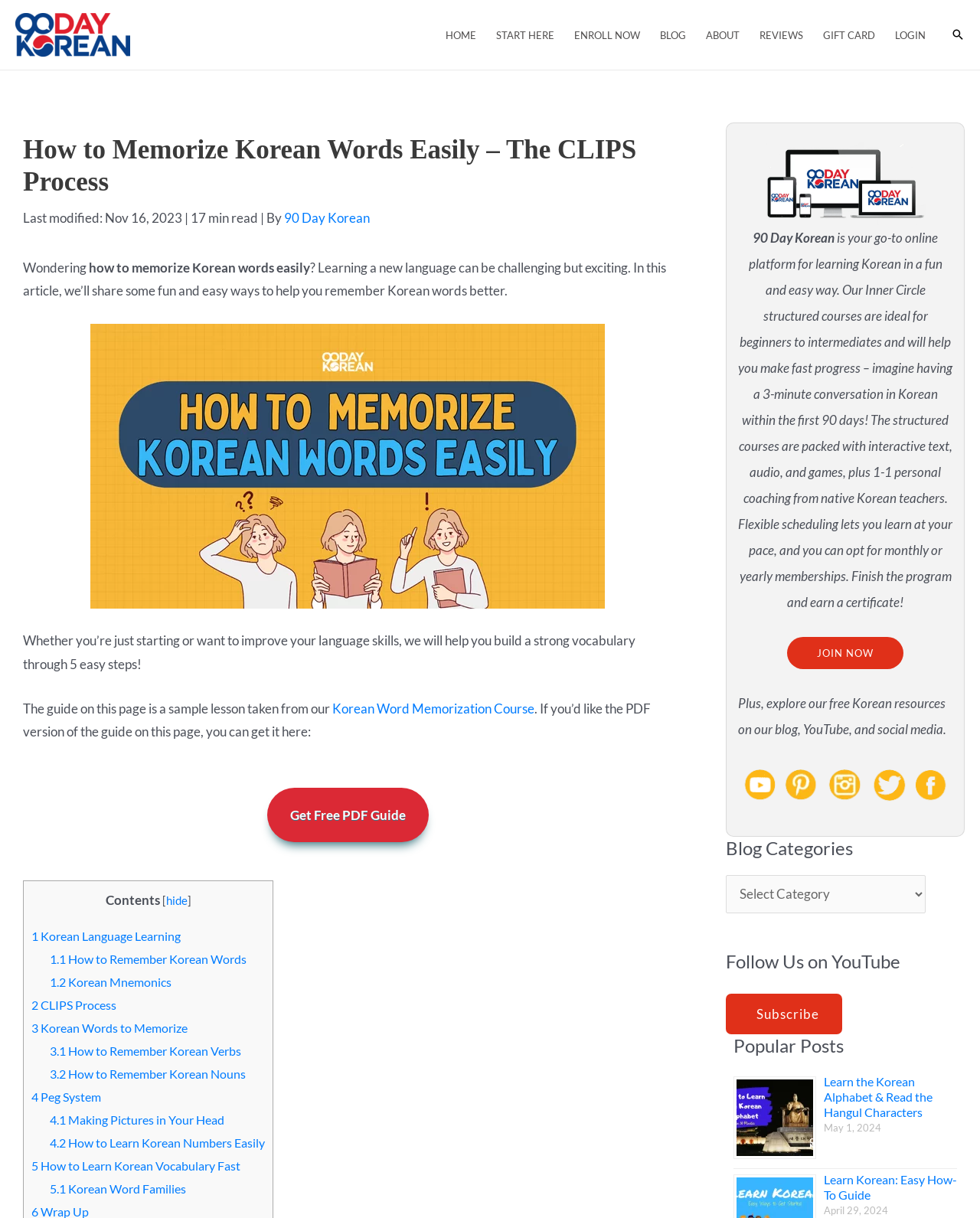Using the description "South East London", locate and provide the bounding box of the UI element.

None